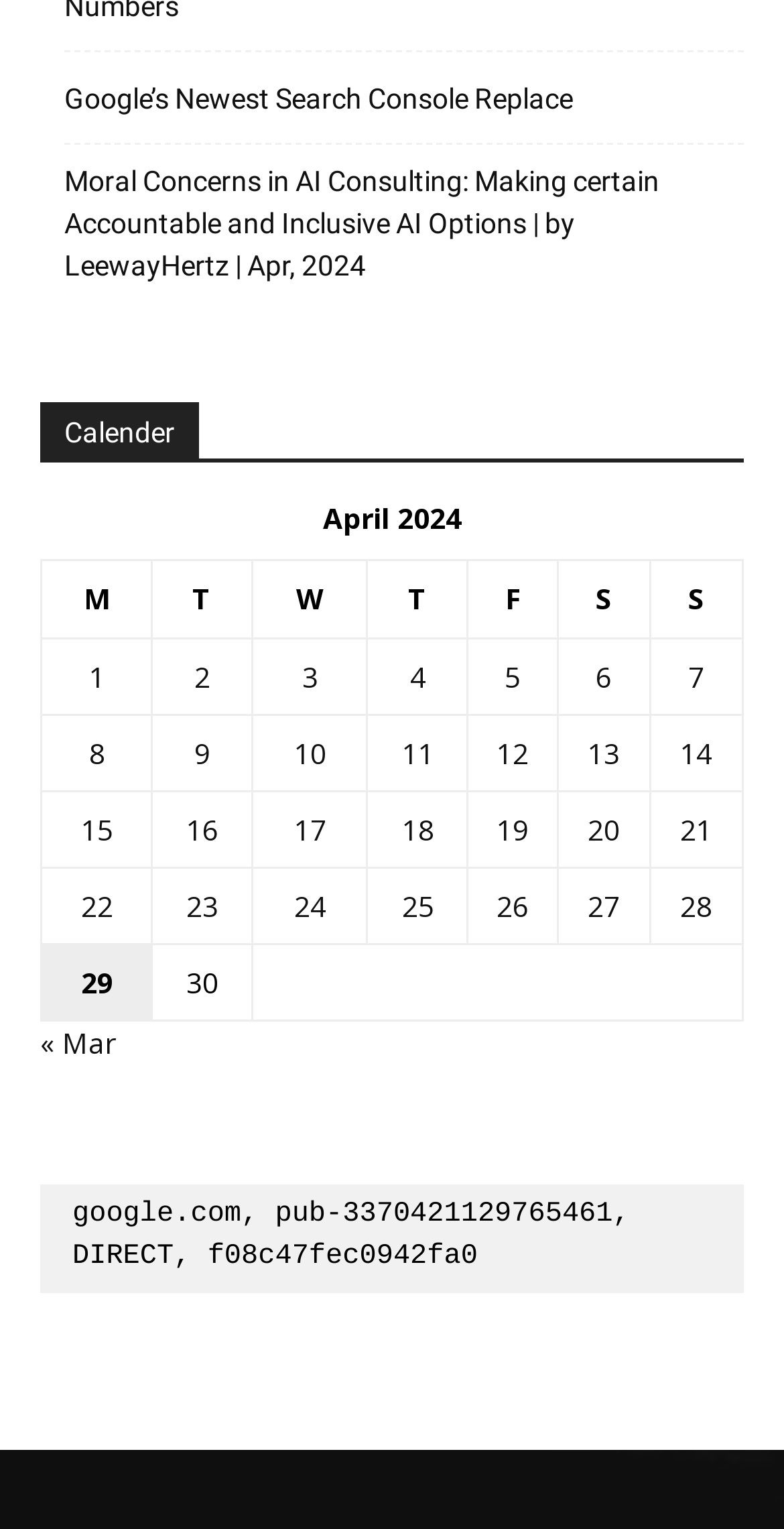Determine the bounding box coordinates for the clickable element required to fulfill the instruction: "Go to previous month". Provide the coordinates as four float numbers between 0 and 1, i.e., [left, top, right, bottom].

[0.051, 0.67, 0.146, 0.695]